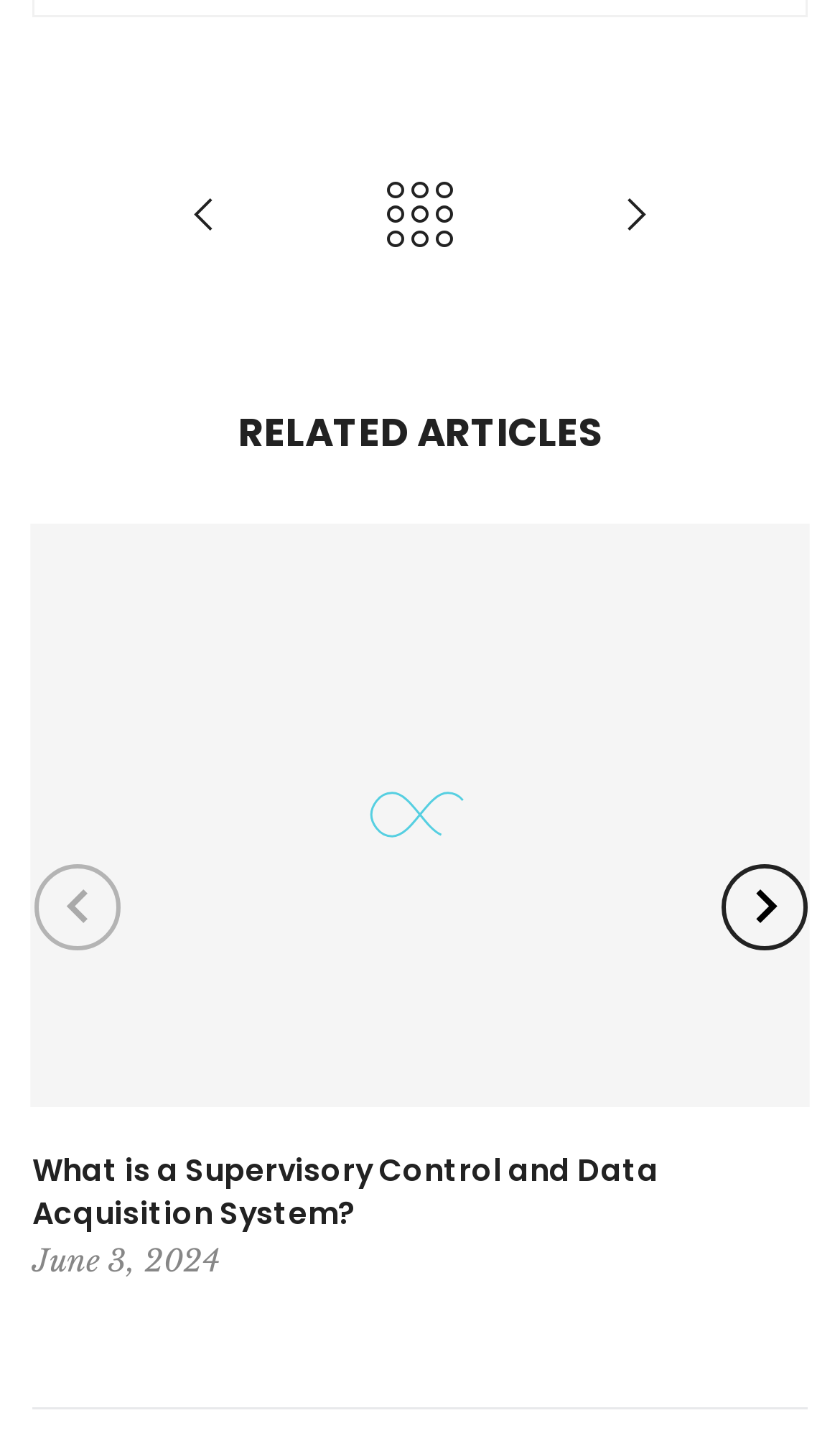Please find the bounding box coordinates in the format (top-left x, top-left y, bottom-right x, bottom-right y) for the given element description. Ensure the coordinates are floating point numbers between 0 and 1. Description: Back to IOT

[0.372, 0.101, 0.628, 0.206]